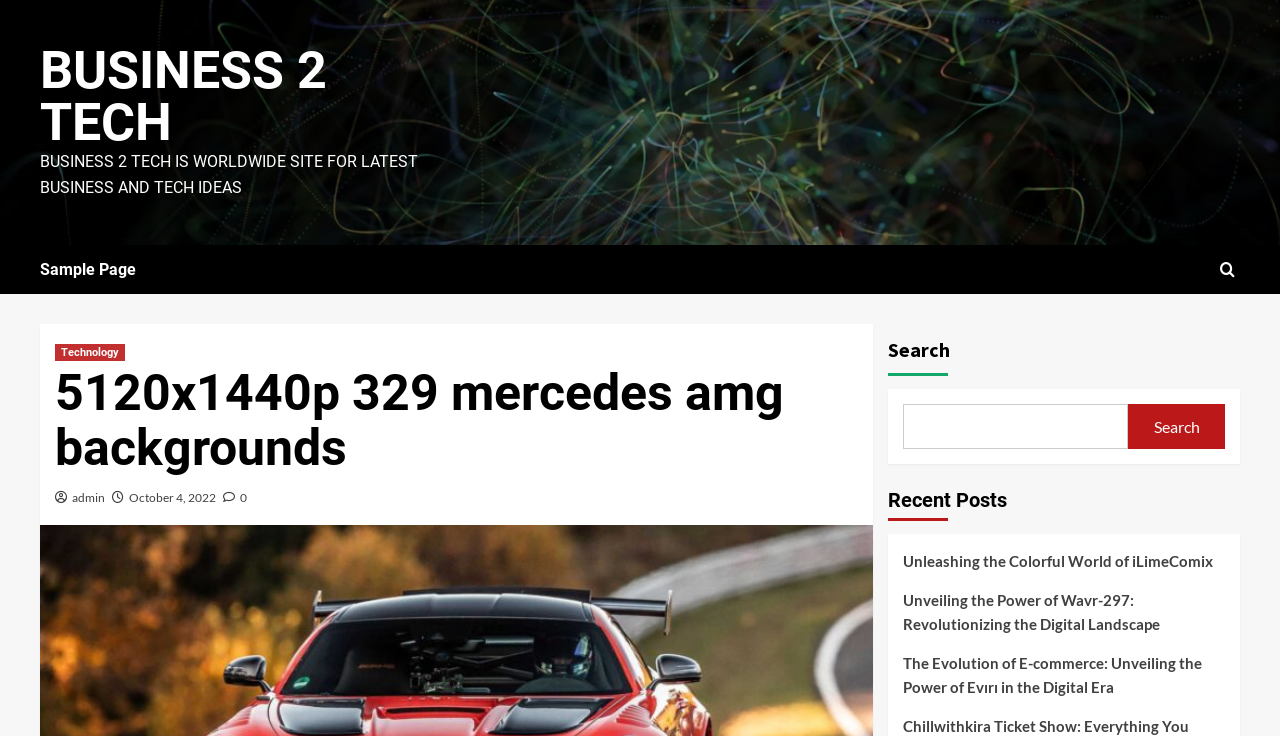What type of posts are listed on the webpage?
Please respond to the question thoroughly and include all relevant details.

The webpage has a heading 'Recent Posts' followed by a list of links with titles such as 'Unleashing the Colorful World of iLimeComix' and 'Unveiling the Power of Wavr-297: Revolutionizing the Digital Landscape'. This suggests that the webpage is listing recent posts or articles.